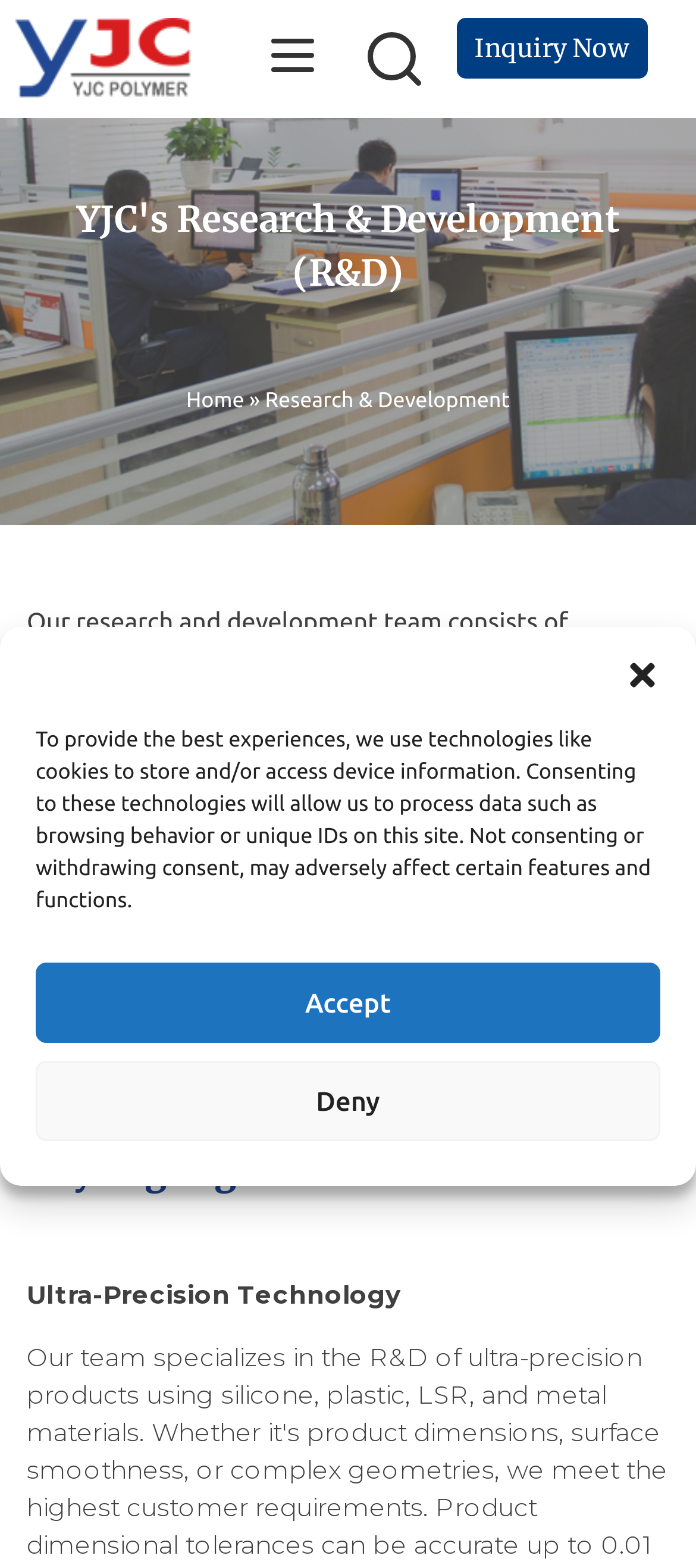Find the bounding box coordinates for the UI element that matches this description: "Inquiry Now".

[0.656, 0.011, 0.93, 0.05]